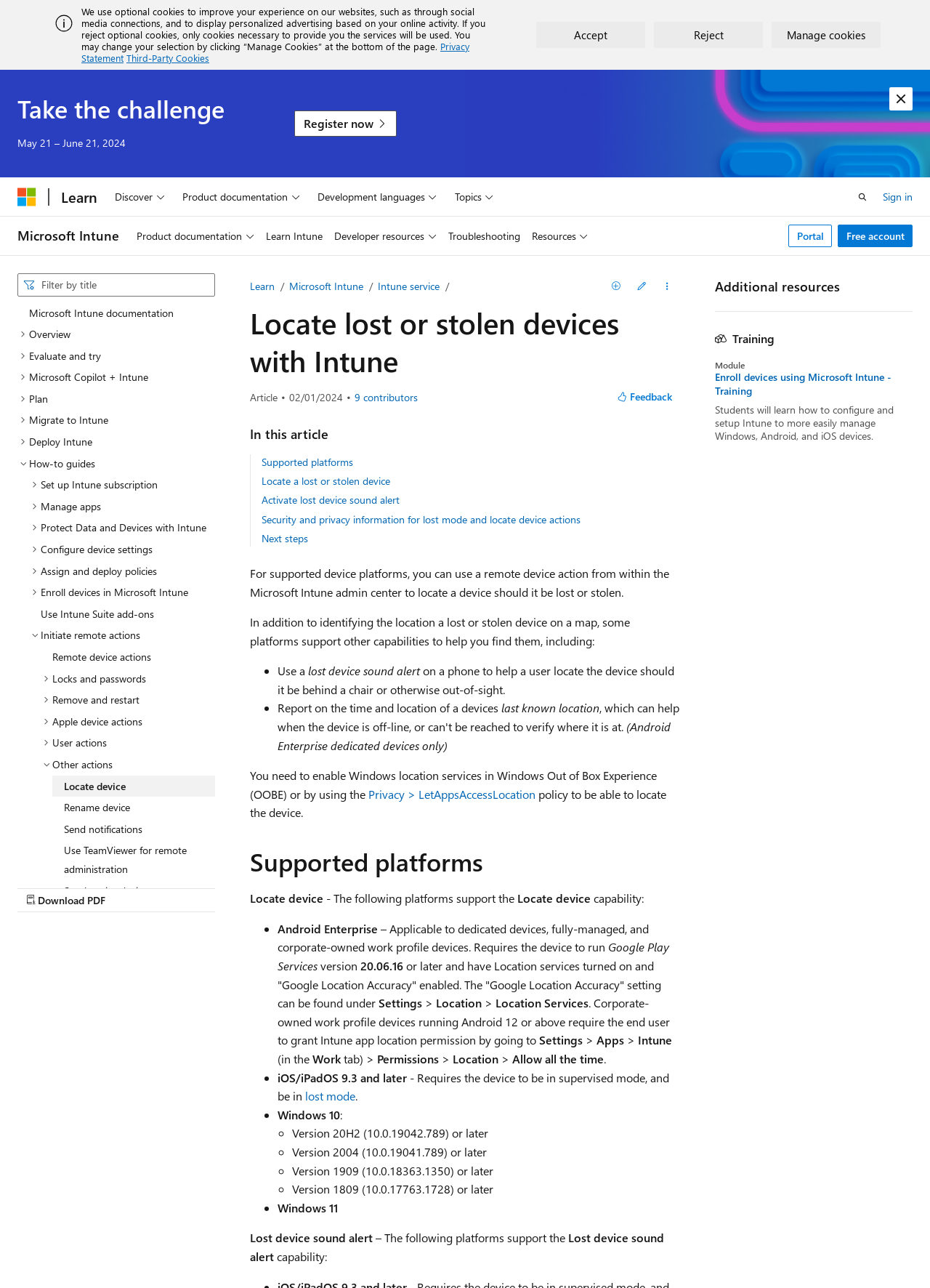Can you provide the bounding box coordinates for the element that should be clicked to implement the instruction: "Search for something"?

[0.019, 0.212, 0.231, 0.23]